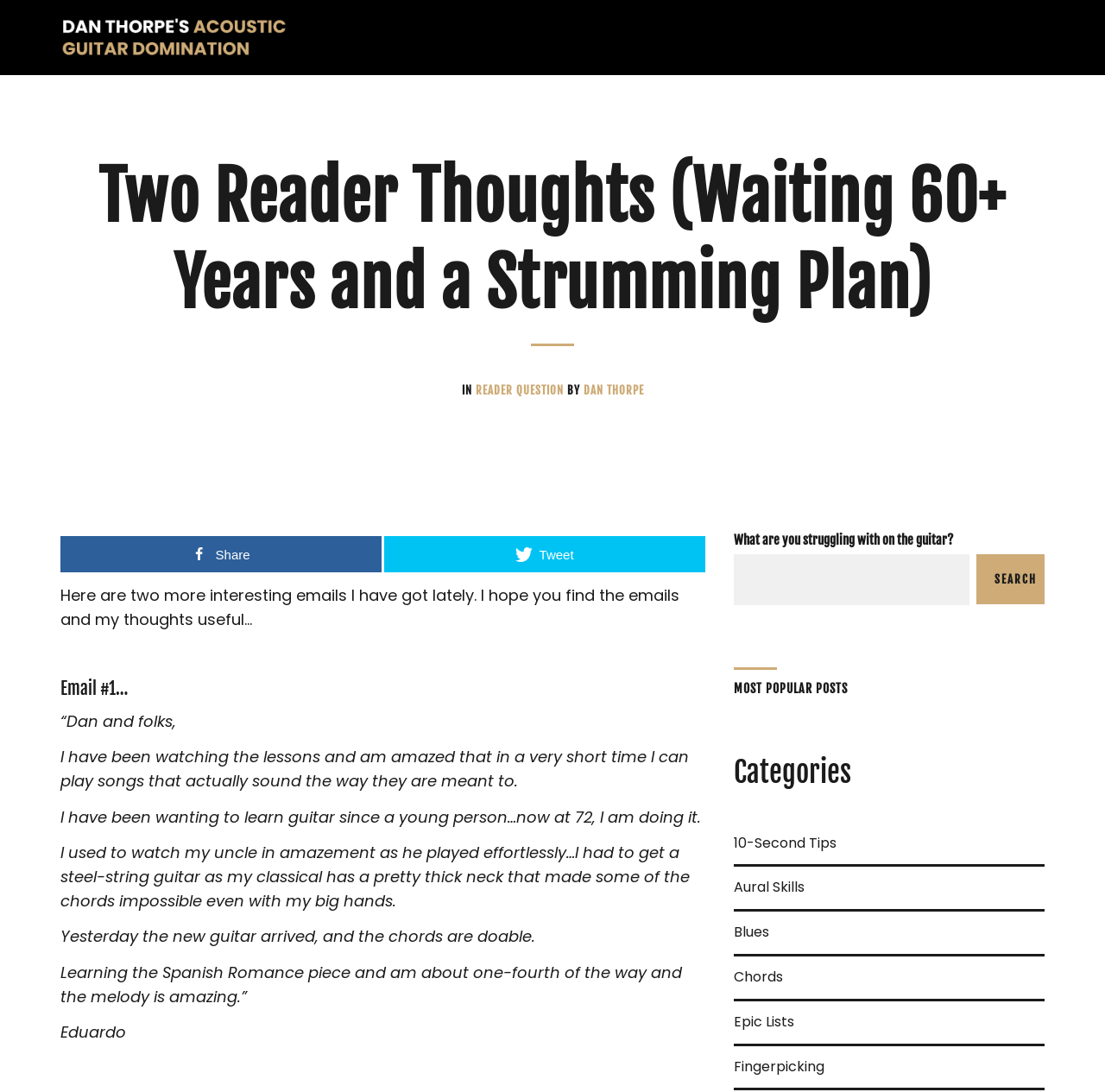What type of guitar does the email writer have?
Answer the question with a detailed explanation, including all necessary information.

The email writer has a steel-string guitar, which is indicated by the StaticText element with the text 'I had to get a steel-string guitar as my classical has a pretty thick neck that made some of the chords impossible even with my big hands.'